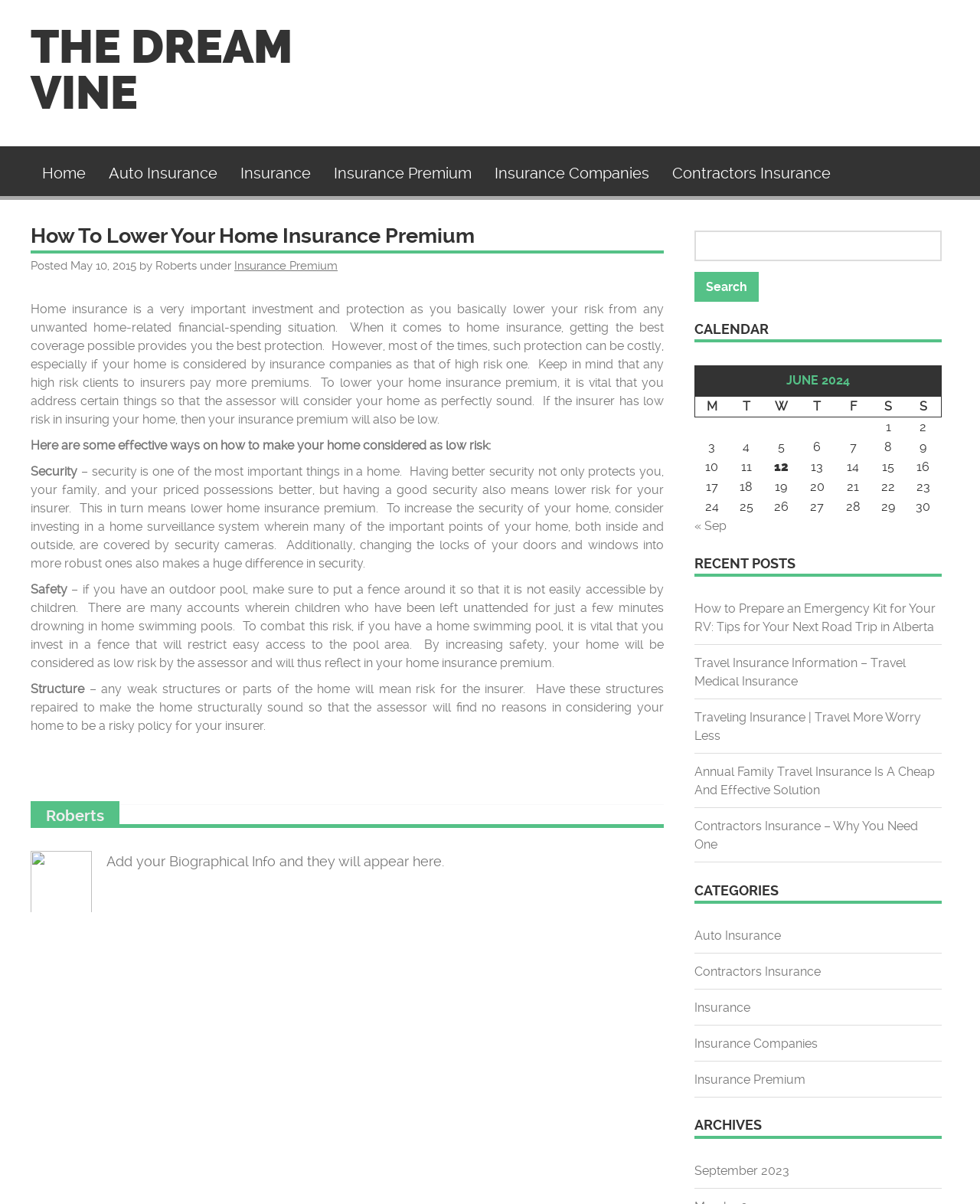What is the purpose of fencing a home swimming pool?
Based on the image content, provide your answer in one word or a short phrase.

To prevent accidents